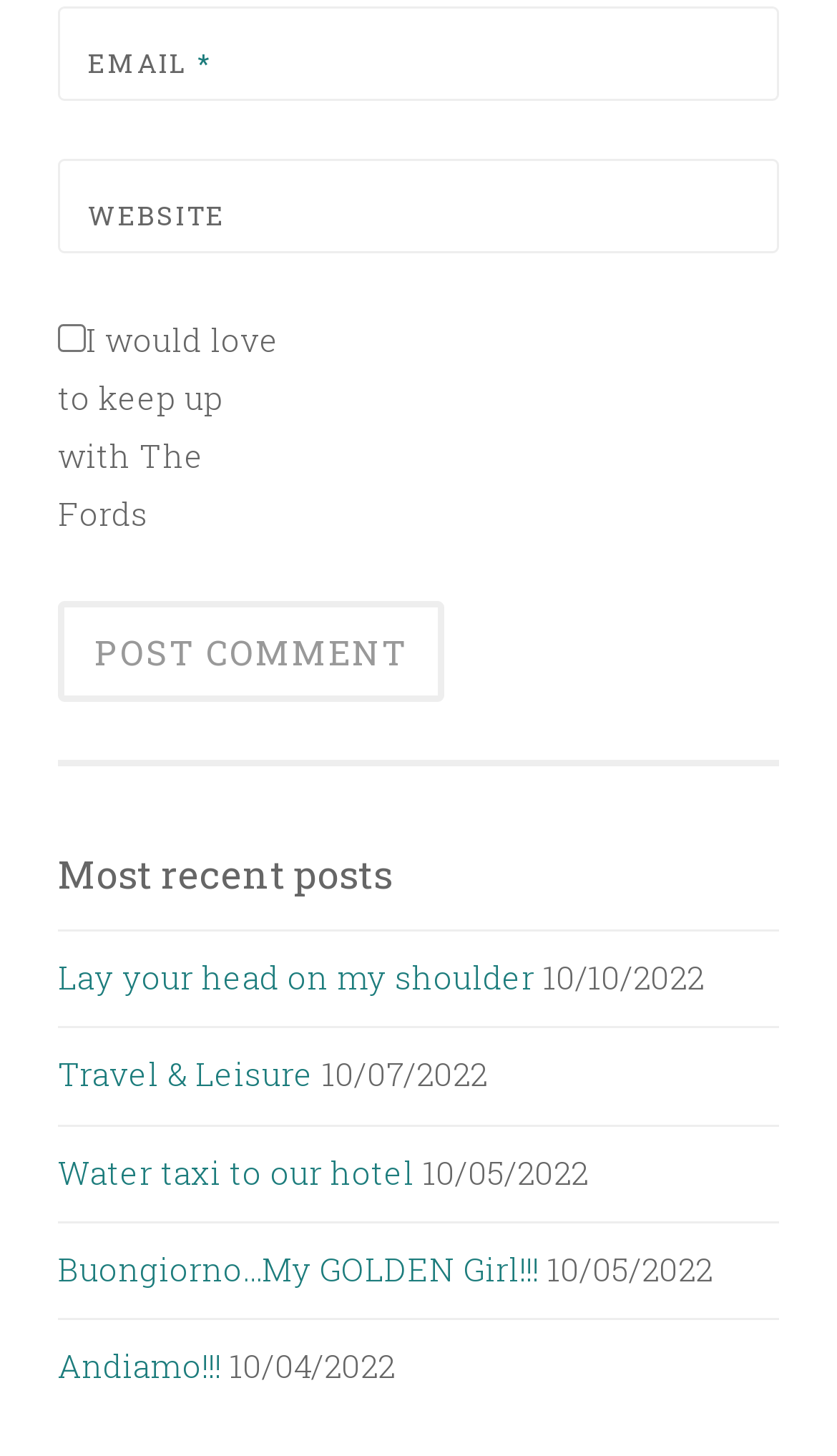What is the date of the first post?
Please provide a full and detailed response to the question.

The first post has a date '10/10/2022' which is indicated by the StaticText element with the text '10/10/2022'.